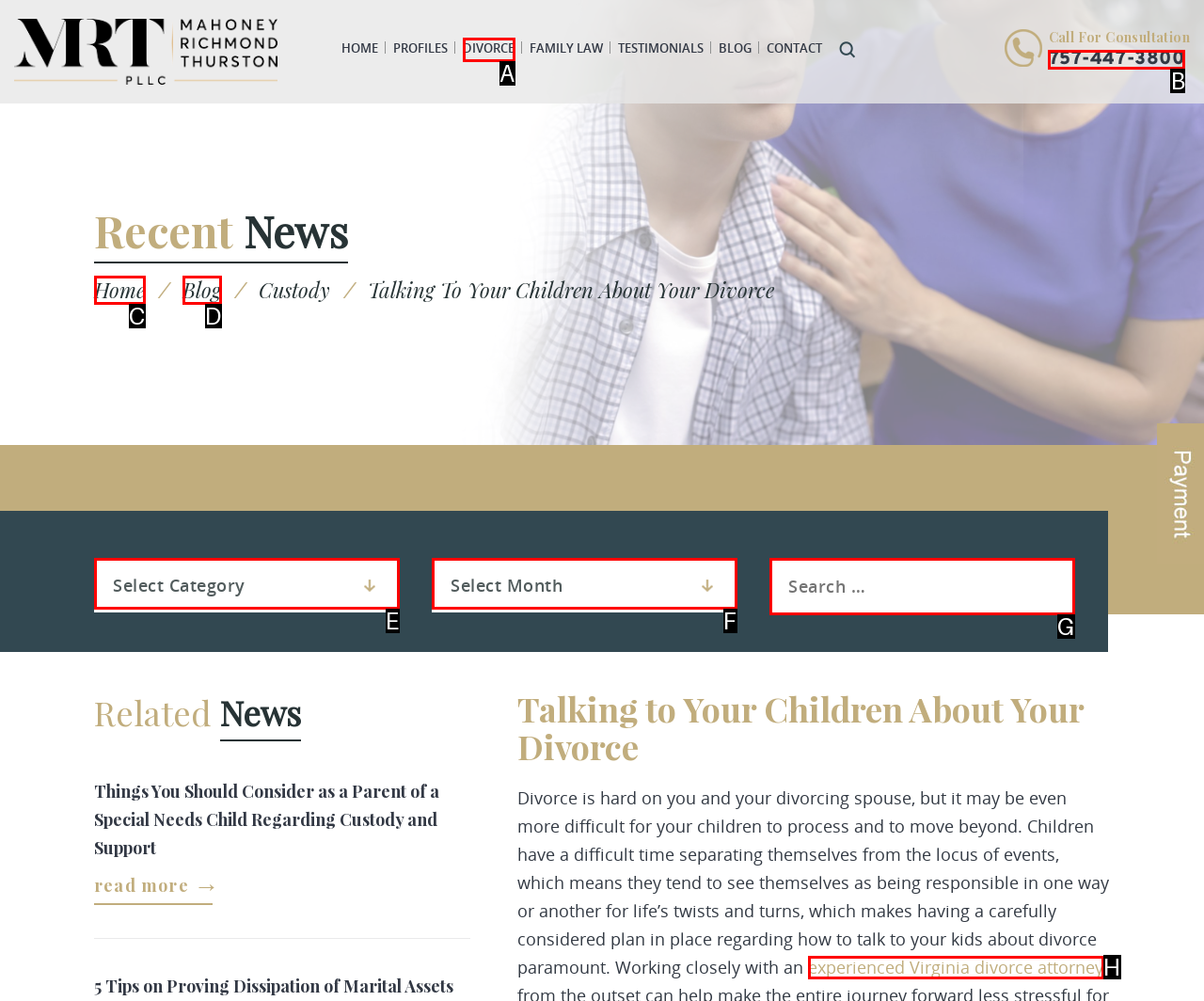Tell me which letter I should select to achieve the following goal: Call the phone number
Answer with the corresponding letter from the provided options directly.

B